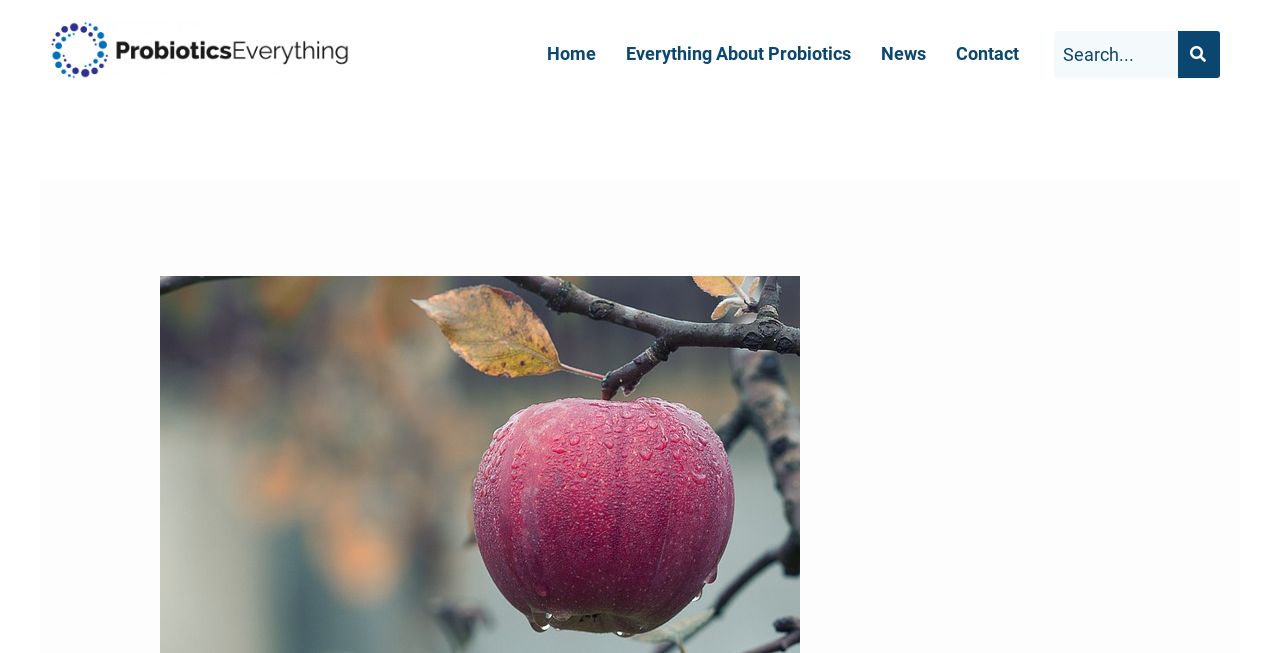Given the description "Cookie Policy", provide the bounding box coordinates of the corresponding UI element.

None